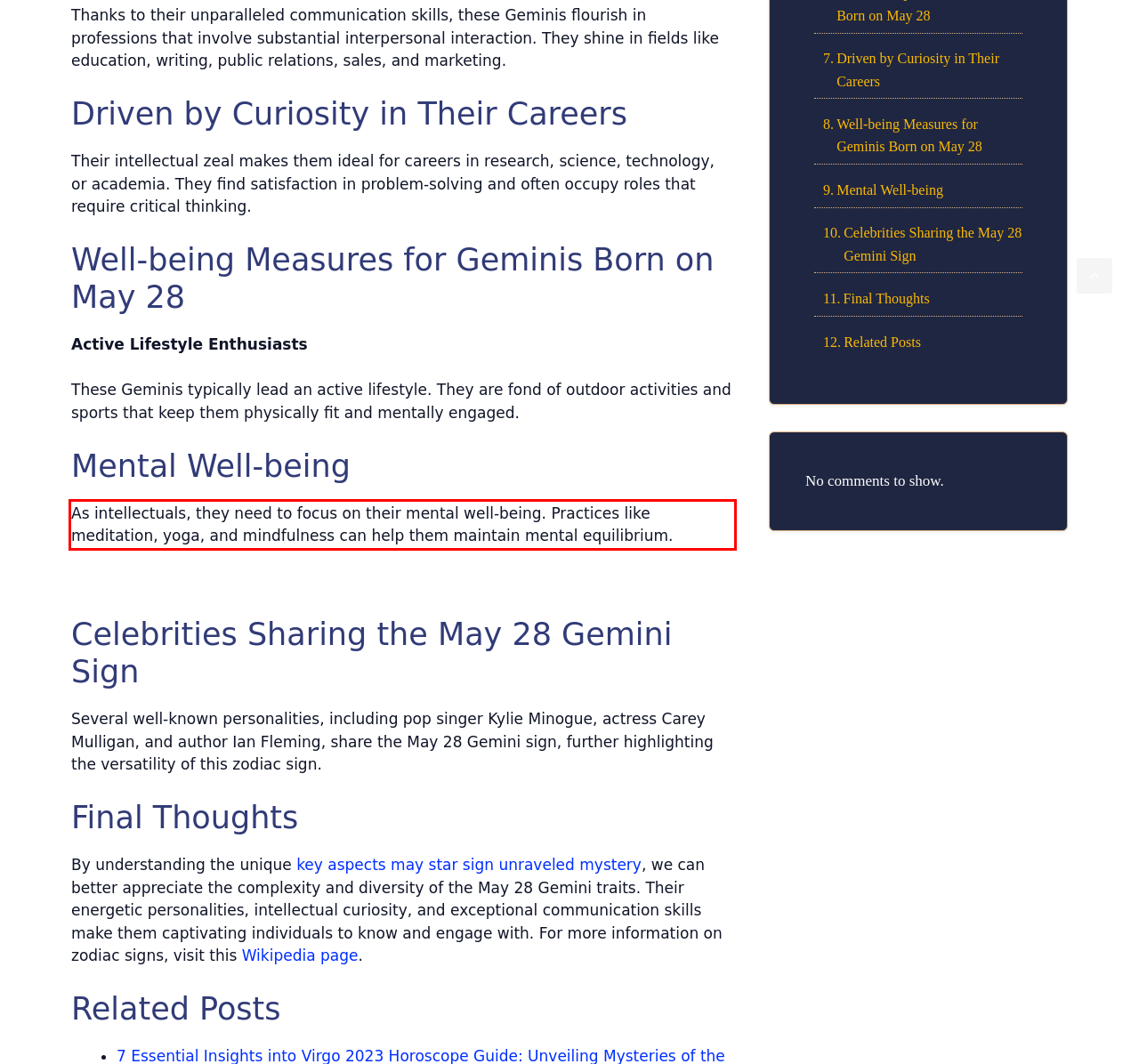There is a screenshot of a webpage with a red bounding box around a UI element. Please use OCR to extract the text within the red bounding box.

As intellectuals, they need to focus on their mental well-being. Practices like meditation, yoga, and mindfulness can help them maintain mental equilibrium.